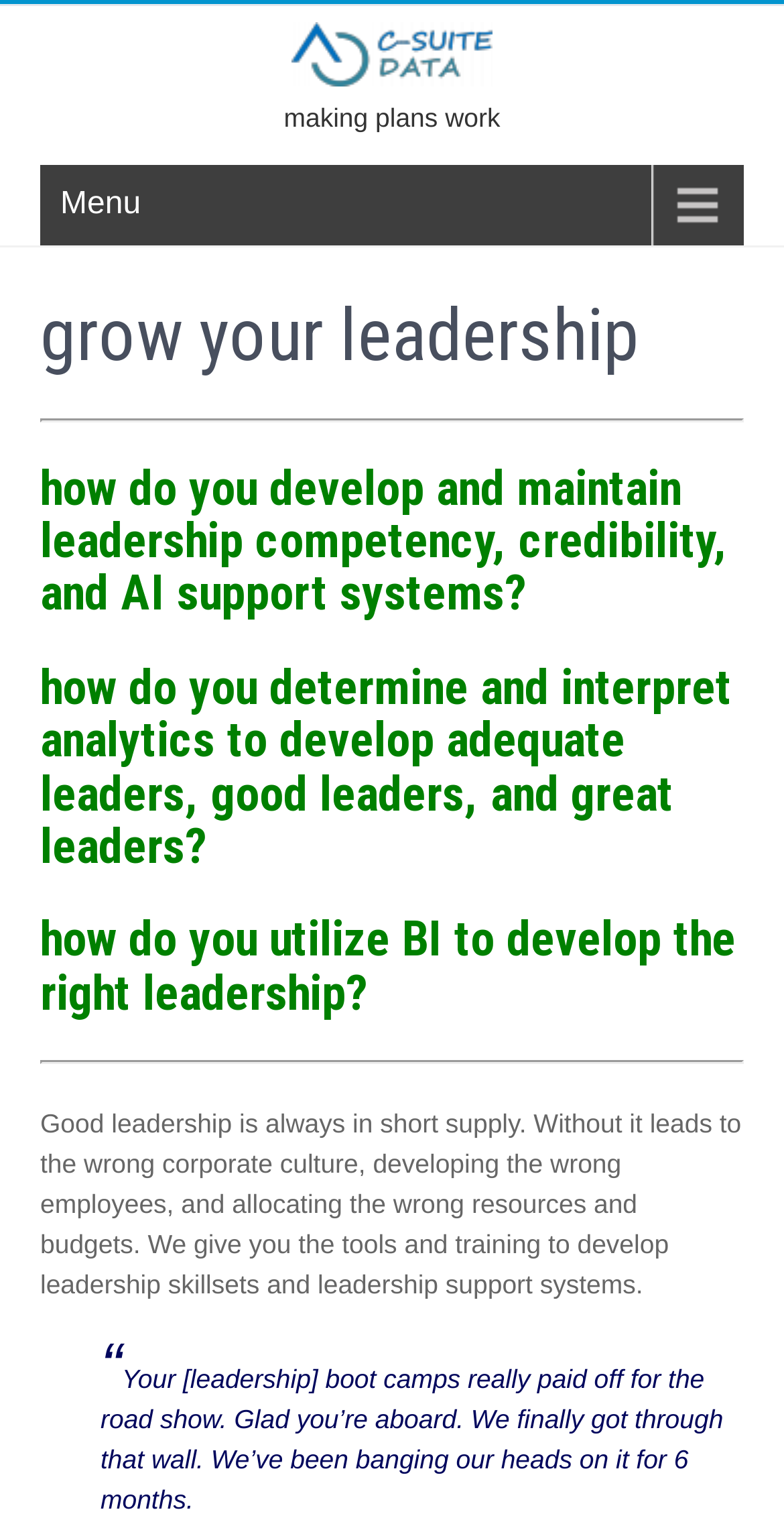Give a detailed explanation of the elements present on the webpage.

The webpage is focused on leadership development, with the title "grow your leadership – C-SUITE DATA" prominently displayed at the top. Below the title, there is a layout table that spans about half of the page width, containing a link to "C-SUITE DATA" accompanied by an image with the same name. To the right of the image, there is a static text "making plans work".

On the left side of the page, there is a menu link labeled "Menu". Below the menu, there is a header section that spans the entire page width, containing a series of headings and separators. The headings are stacked vertically, with the first one reading "grow your leadership", followed by three questions related to leadership development and analytics. The questions are "how do you develop and maintain leadership competency, credibility, and AI support systems?", "how do you determine and interpret analytics to develop adequate leaders, good leaders, and great leaders?", and "how do you utilize BI to develop the right leadership?".

Below the headings, there is a horizontal separator, followed by a block of static text that discusses the importance of good leadership and how it can impact corporate culture, employee development, and resource allocation. The text also mentions that the webpage provides tools and training to develop leadership skillsets and support systems.

At the bottom of the page, there is a testimonial section, with a quote from a satisfied customer praising the effectiveness of the leadership boot camps. The quote is enclosed in double quotes and spans about half of the page width.